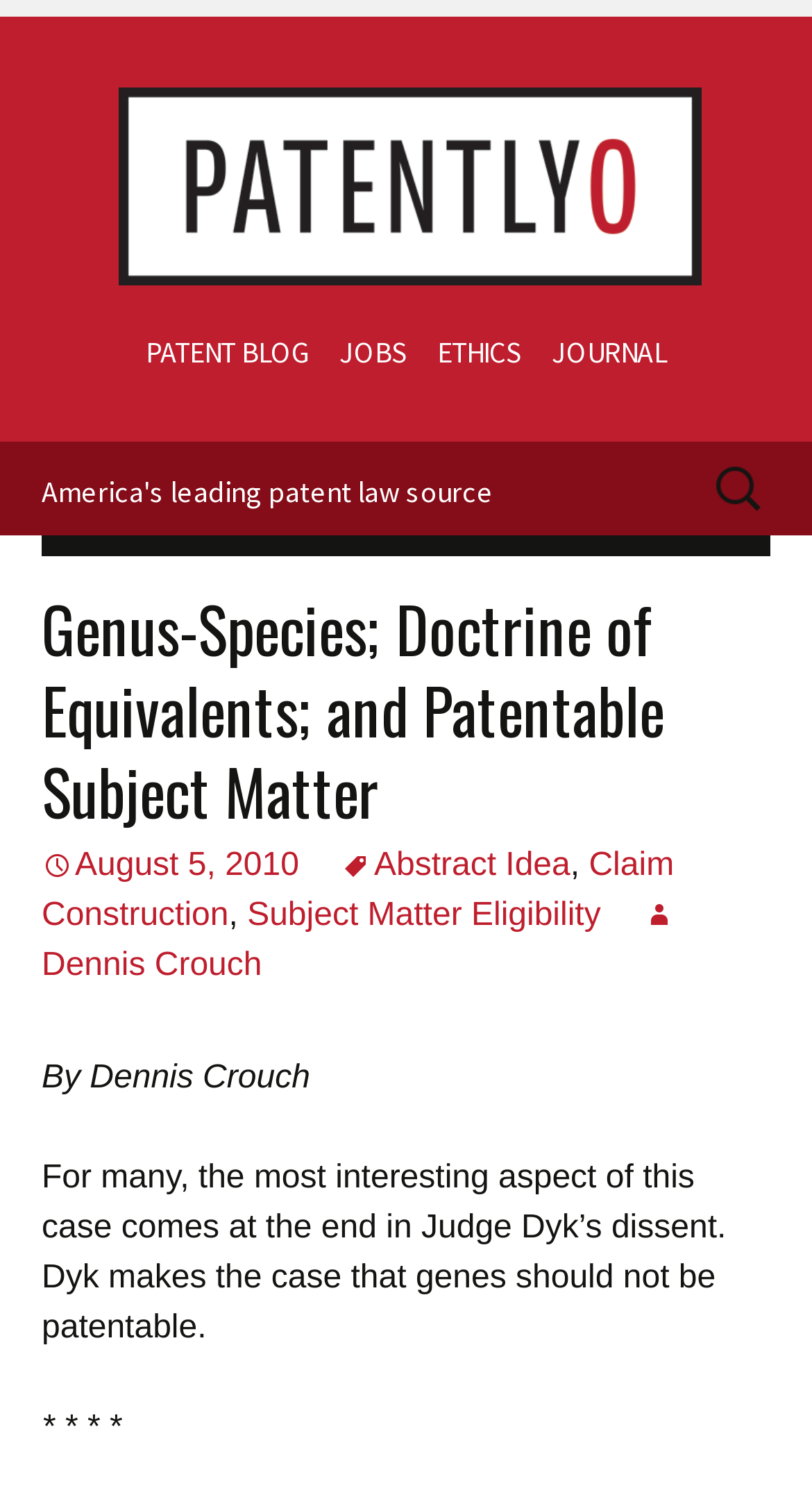Respond with a single word or phrase to the following question: What is the date of the article?

August 5, 2010